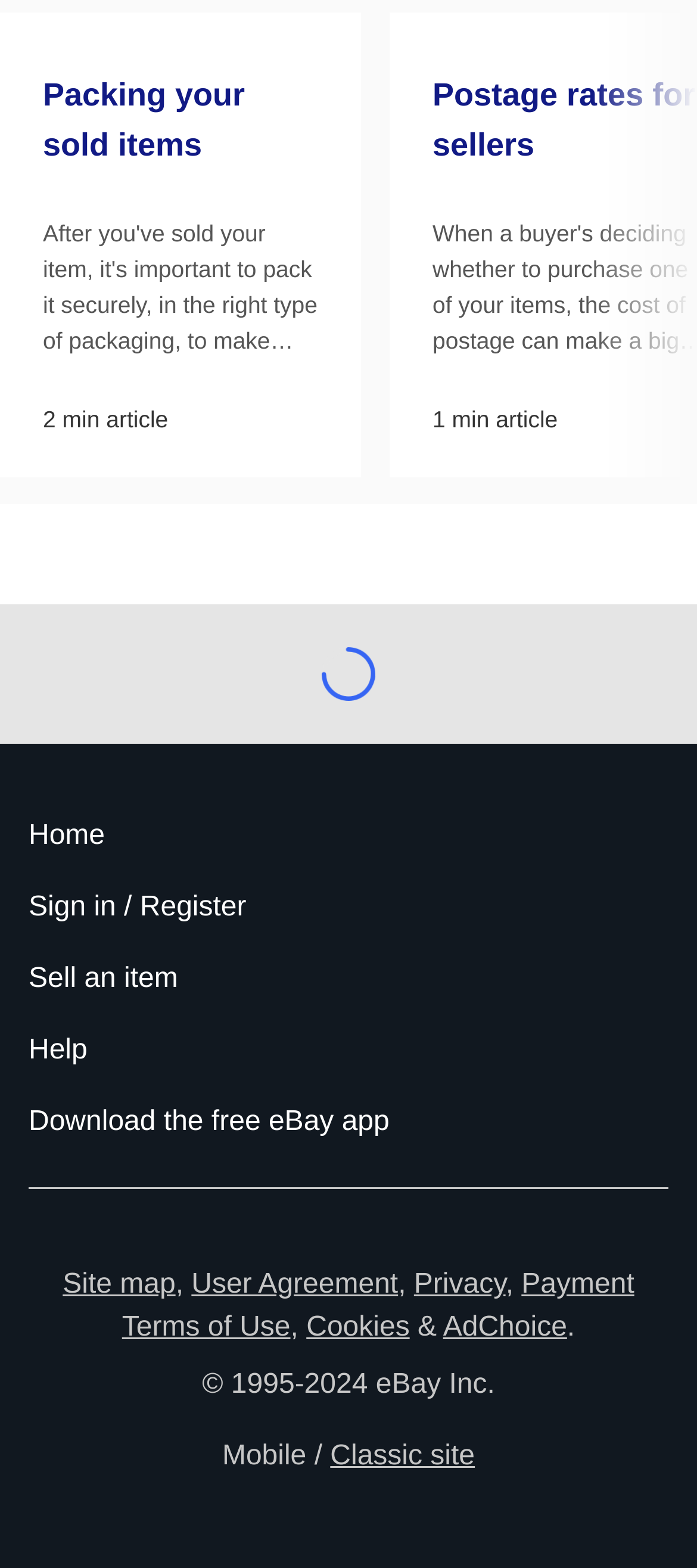For the element described, predict the bounding box coordinates as (top-left x, top-left y, bottom-right x, bottom-right y). All values should be between 0 and 1. Element description: Past News

None